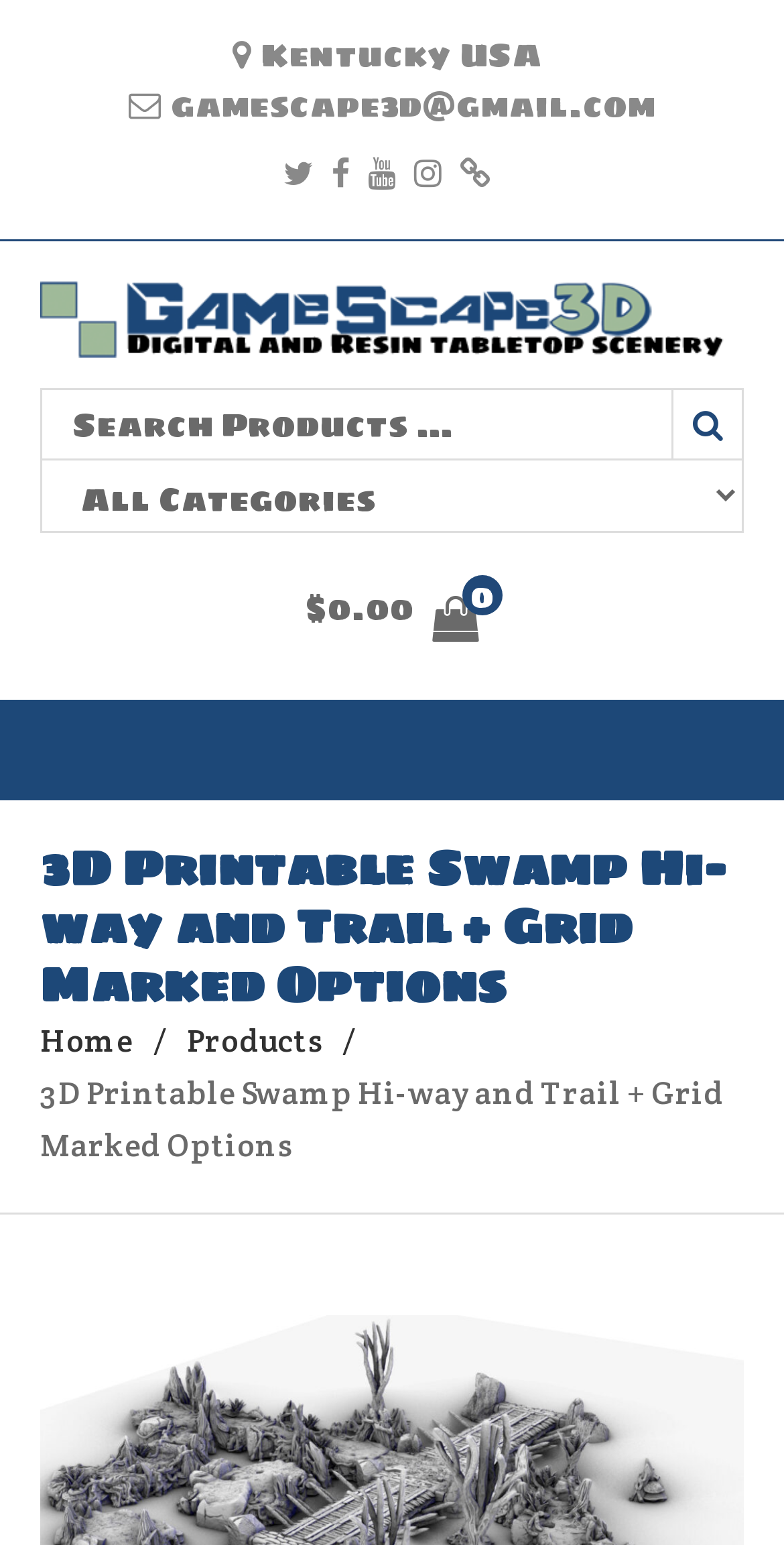Offer a meticulous caption that includes all visible features of the webpage.

The webpage appears to be a product page for a 3D printable item, specifically a swamp highway and trail with grid marked options. At the top of the page, there is a header section with the website's logo, "GameScape3D", accompanied by an image, and a search bar with a textbox, combobox, and a search button. Below the header, there are social media links, including Twitter, Facebook, YouTube, Instagram, and a newsletter link, aligned horizontally.

On the left side of the page, there is a section with the website's contact information, including an email address and a location, "Kentucky USA". On the right side of the page, there is a pricing section, displaying a dollar sign and a price of $0.00.

The main content of the page is a product description, headed by a title "3D Printable Swamp Hi-way and Trail + Grid Marked Options", which is also the title of the webpage. Below the title, there is a breadcrumb navigation section, showing the path from the homepage to the current product page.

There are no images of the product itself on this page, but the focus is on the product description and details.